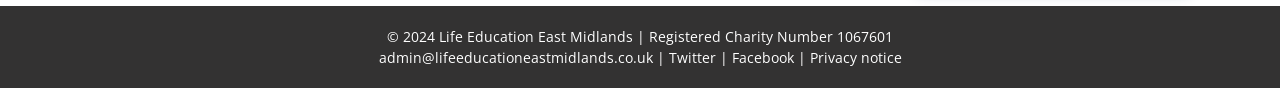What social media platforms are linked on the webpage?
Provide an in-depth and detailed answer to the question.

The social media platforms can be found in the footer section of the webpage, where they are provided as links. The links are 'Twitter' and 'Facebook', separated by a '|' symbol.